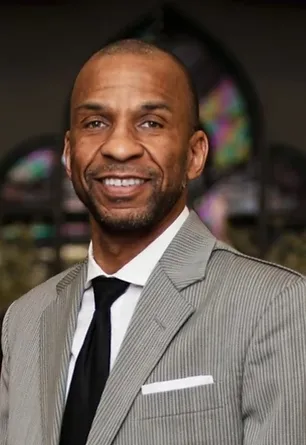Please provide a brief answer to the following inquiry using a single word or phrase:
What is the event associated with the image?

THE BISHOP'S NIGHT